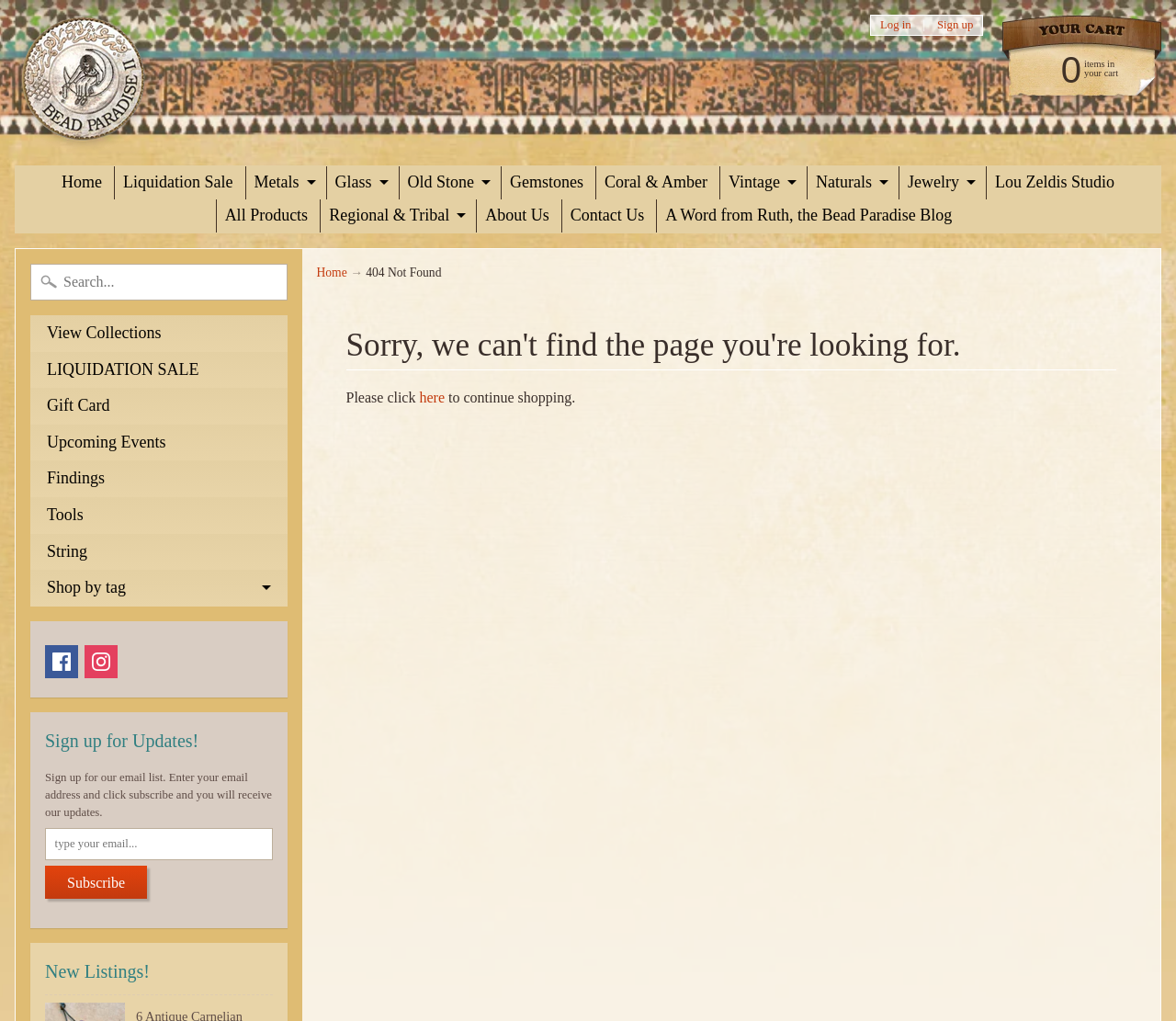Find the bounding box of the web element that fits this description: "0 items in your cart".

[0.838, 0.037, 0.988, 0.096]